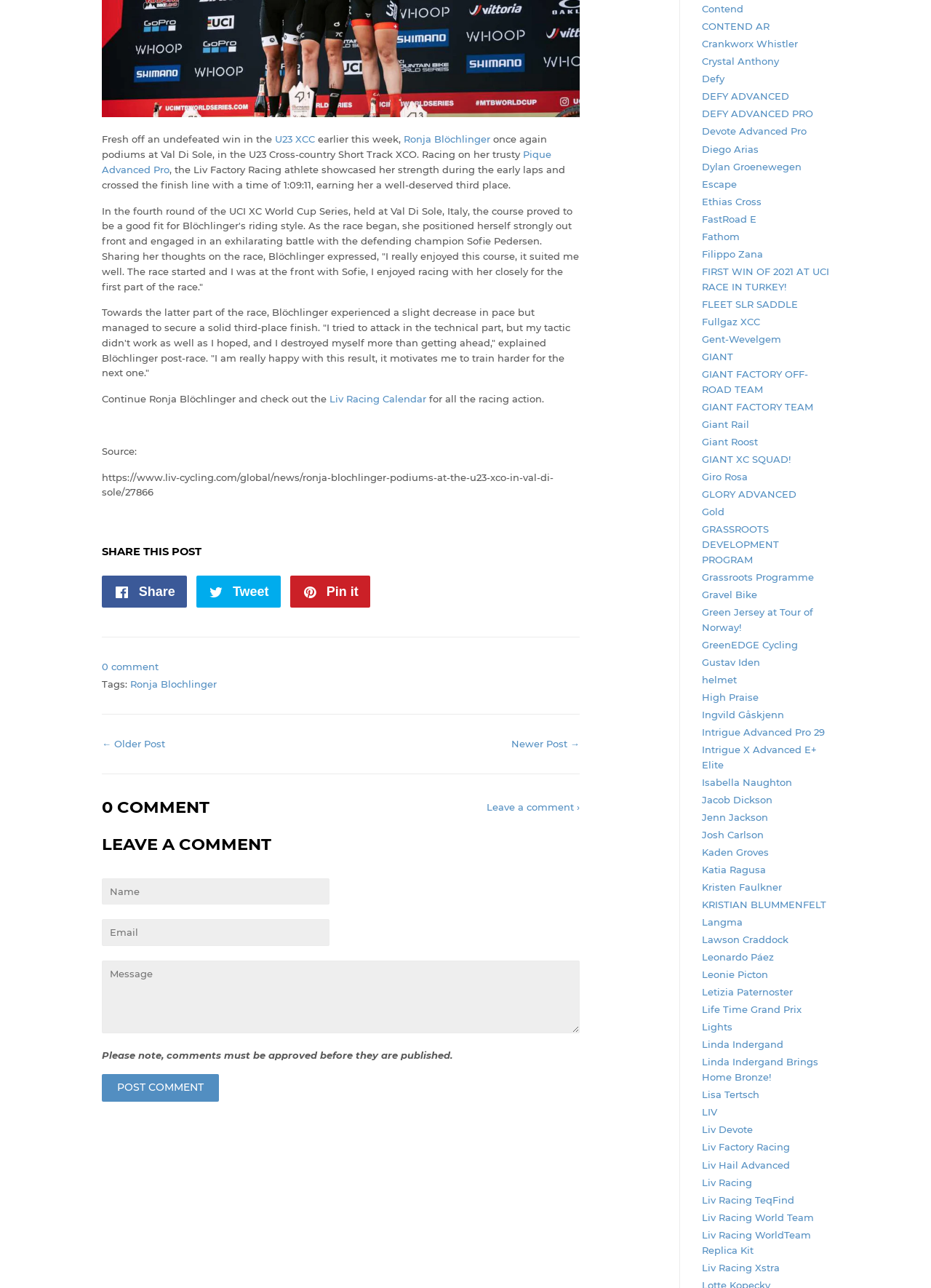Please find the bounding box coordinates of the element that needs to be clicked to perform the following instruction: "Share on Facebook". The bounding box coordinates should be four float numbers between 0 and 1, represented as [left, top, right, bottom].

[0.109, 0.447, 0.201, 0.472]